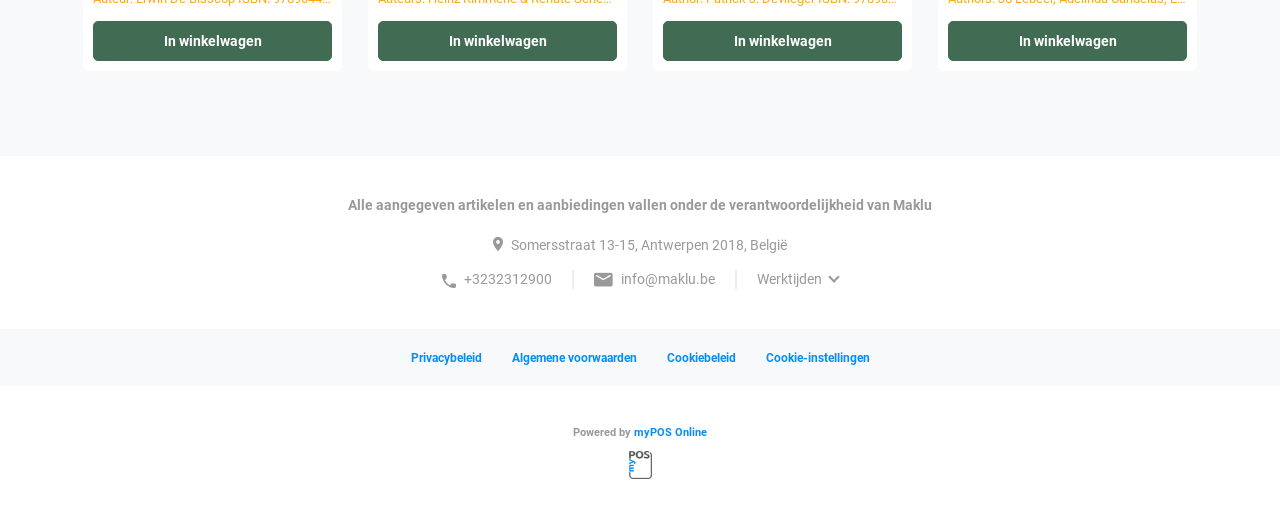Please mark the clickable region by giving the bounding box coordinates needed to complete this instruction: "Share on Twitter".

None